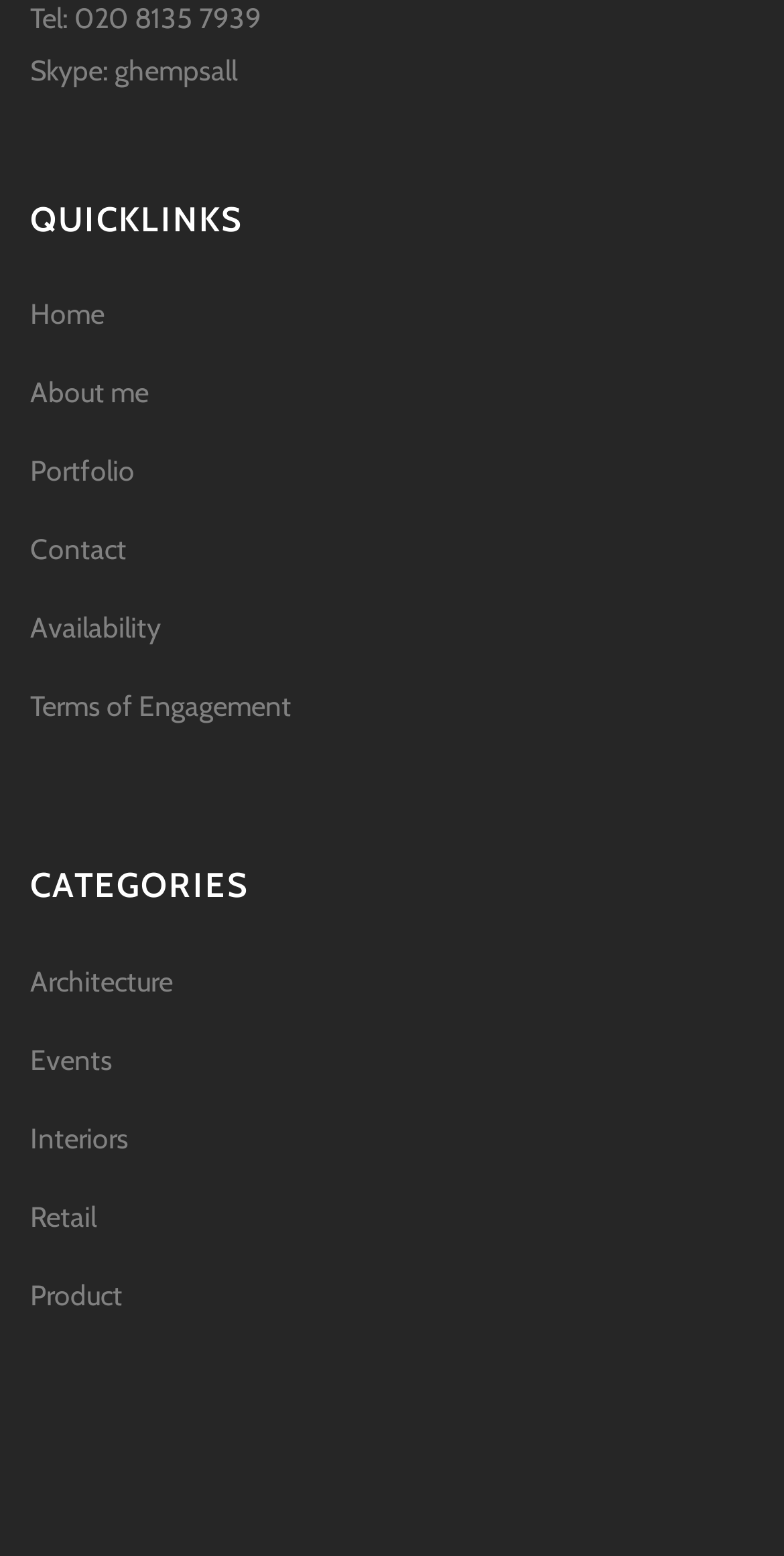Find the bounding box coordinates for the UI element that matches this description: "alt="Nourish Money"".

None